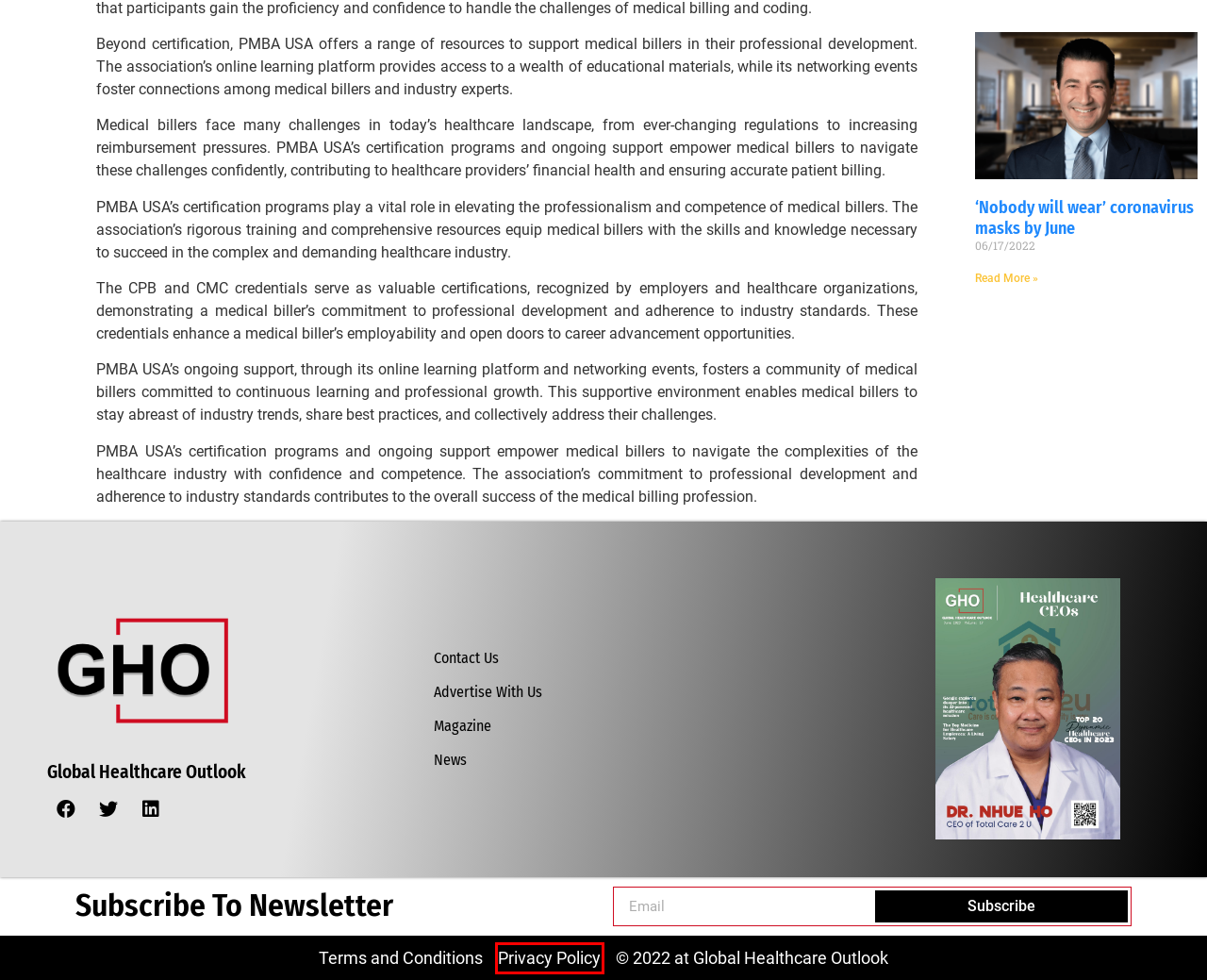Given a screenshot of a webpage with a red bounding box around a UI element, please identify the most appropriate webpage description that matches the new webpage after you click on the element. Here are the candidates:
A. ‘Nobody will wear’ coronavirus masks by June
B. Healthcare Leaders - GLOBAL HEALTHCARE MAGAZINE
C. Privacy Policy - GLOBAL HEALTHCARE MAGAZINE
D. Events - GLOBAL HEALTHCARE MAGAZINE
E. Magazine - GLOBAL HEALTHCARE MAGAZINE
F. Terms and conditions - GLOBAL HEALTHCARE MAGAZINE
G. Articles - GLOBAL HEALTHCARE MAGAZINE
H. 12/04/2023 - GLOBAL HEALTHCARE MAGAZINE

C